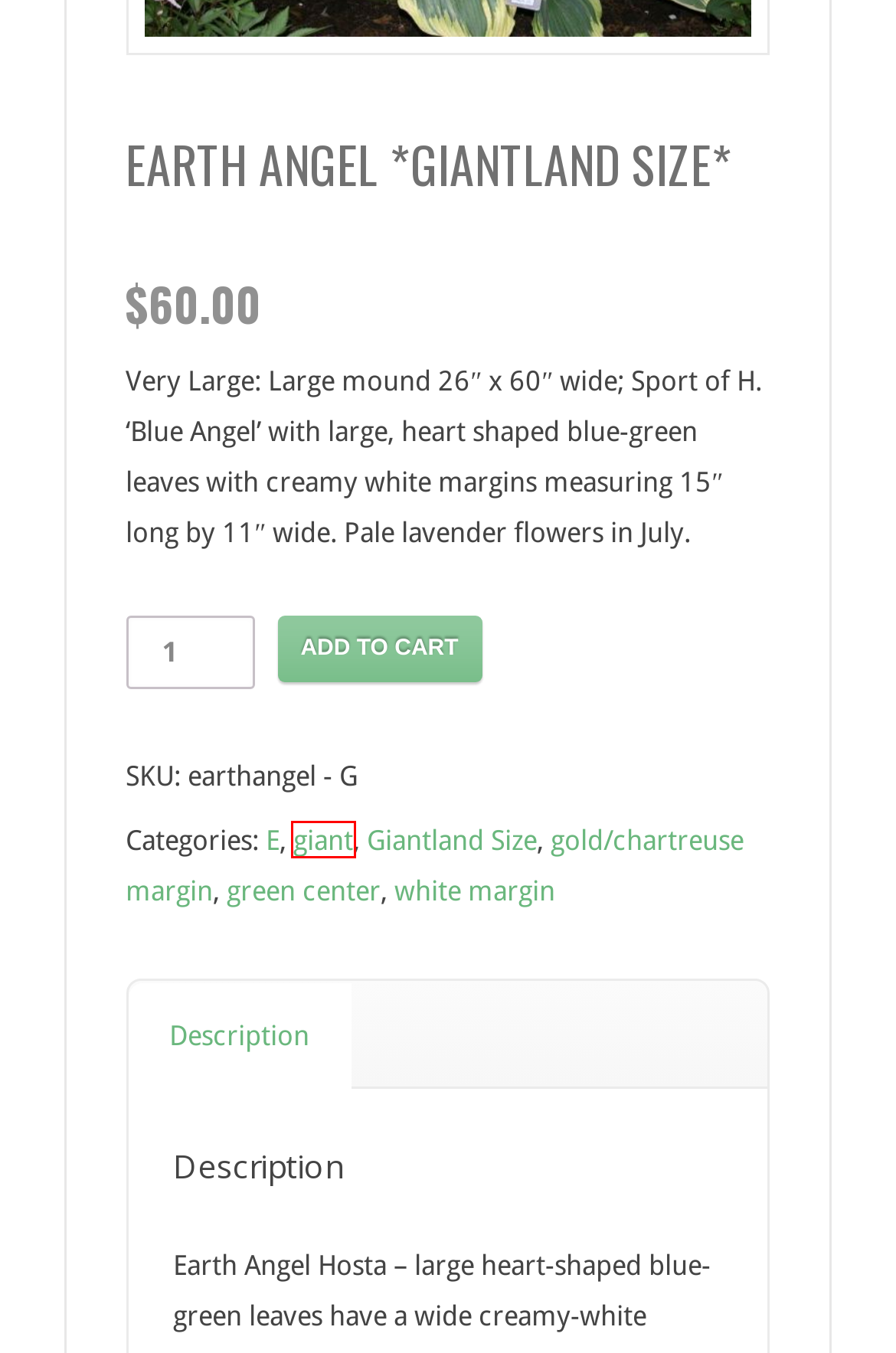You are given a screenshot of a webpage with a red rectangle bounding box around an element. Choose the best webpage description that matches the page after clicking the element in the bounding box. Here are the candidates:
A. E
B. green center
C. giant
D. Giantland Size
E. El Capitan
F. Earth Angel
G. Electrocution
H. gold/chartreuse margin

C